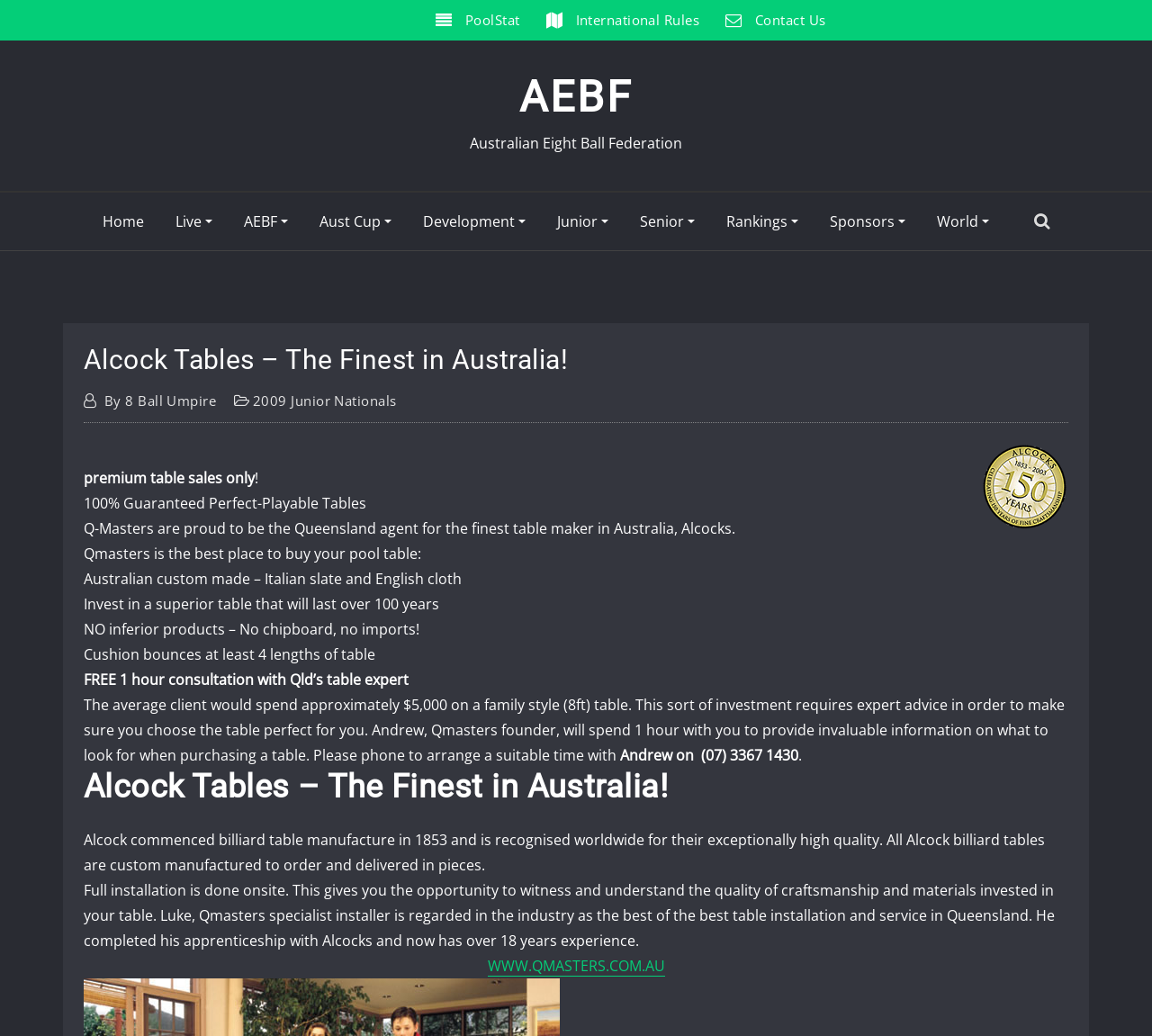Please locate the bounding box coordinates of the region I need to click to follow this instruction: "Click on the 'AEBF' link at the top".

[0.45, 0.069, 0.55, 0.118]